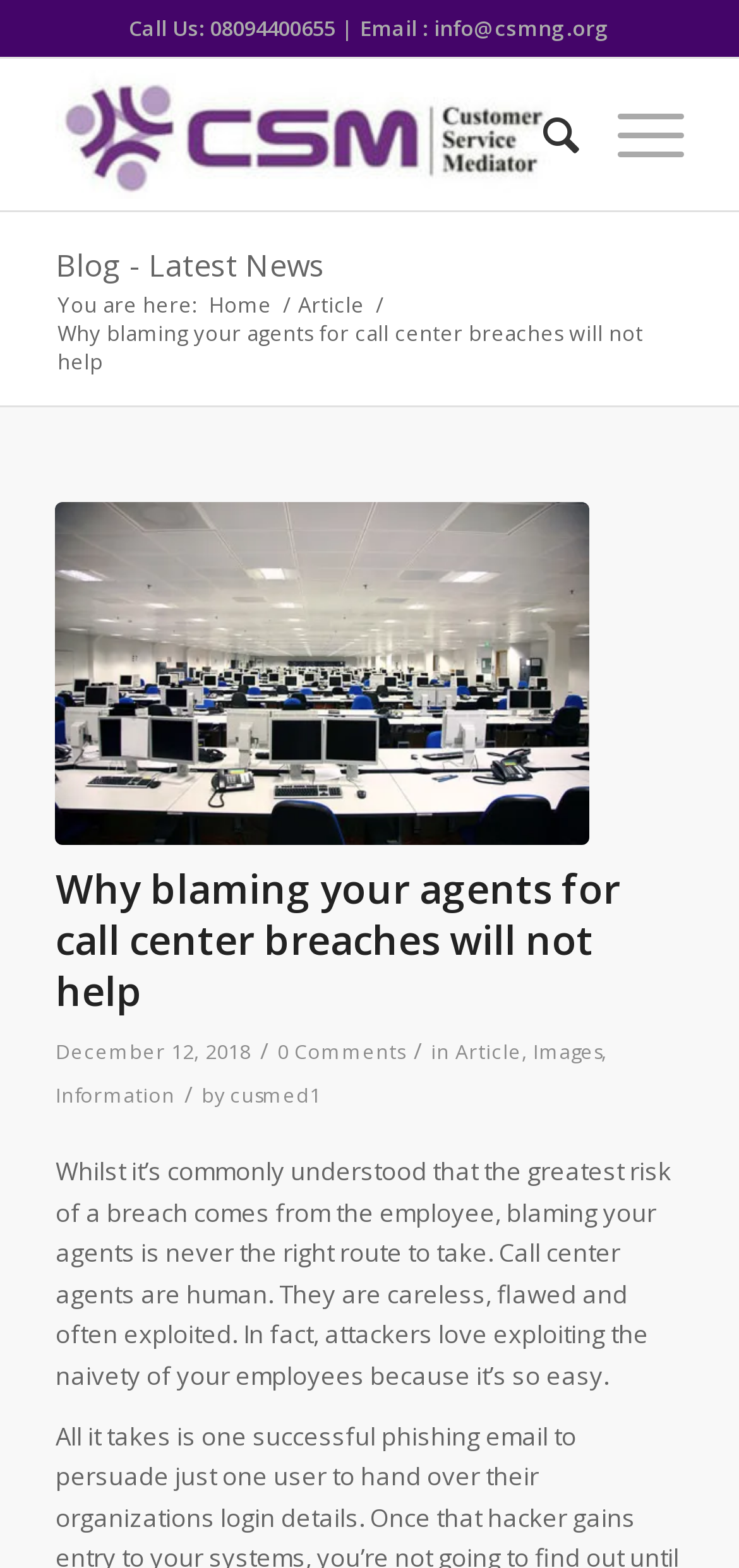Please answer the following question using a single word or phrase: 
What is the date the article was published?

December 12, 2018